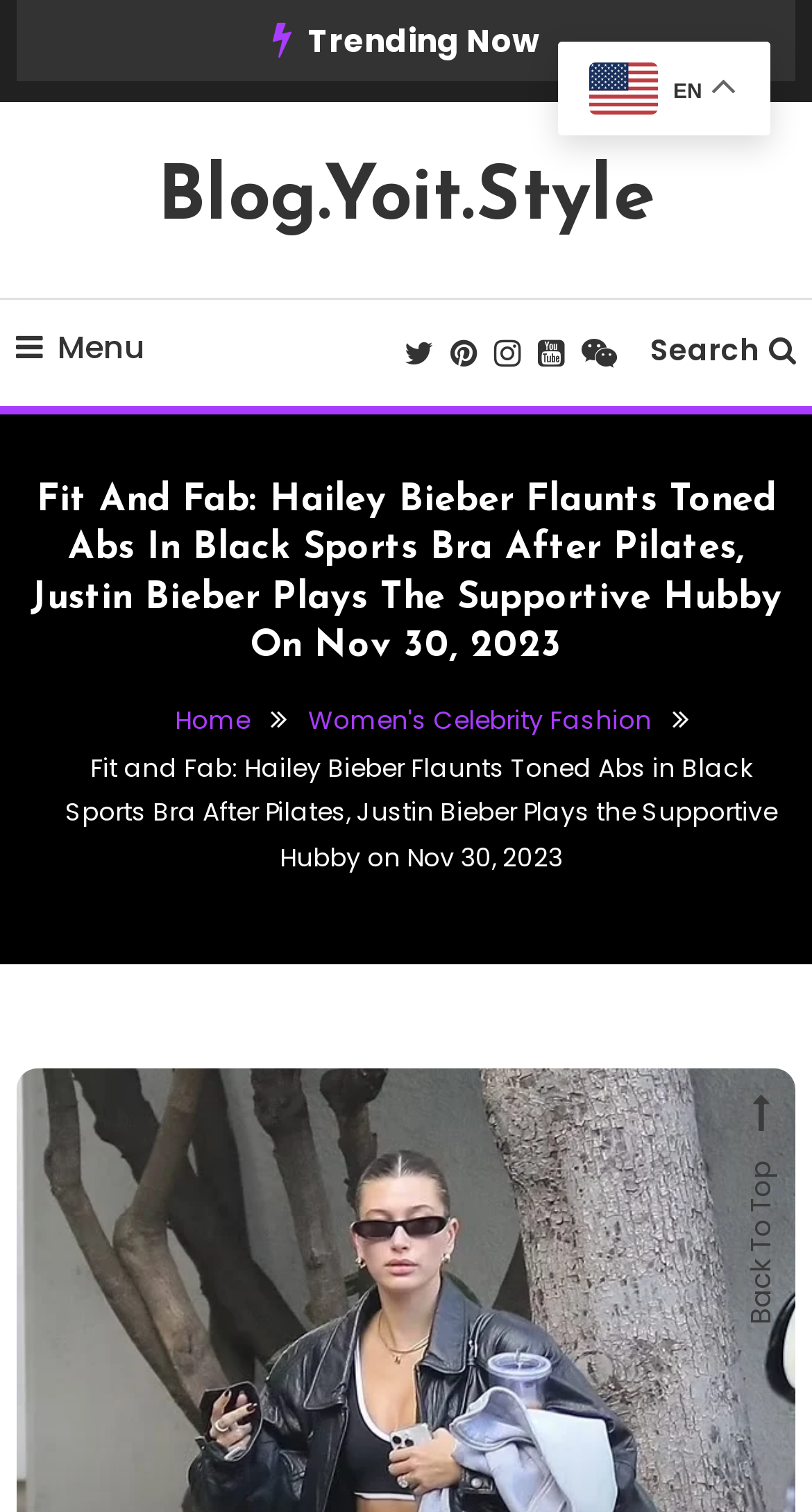How many social media links are there?
Look at the image and respond to the question as thoroughly as possible.

I counted the number of social media links by looking at the links with icons in the top section of the webpage. There are five links with icons, which are likely to be social media links.